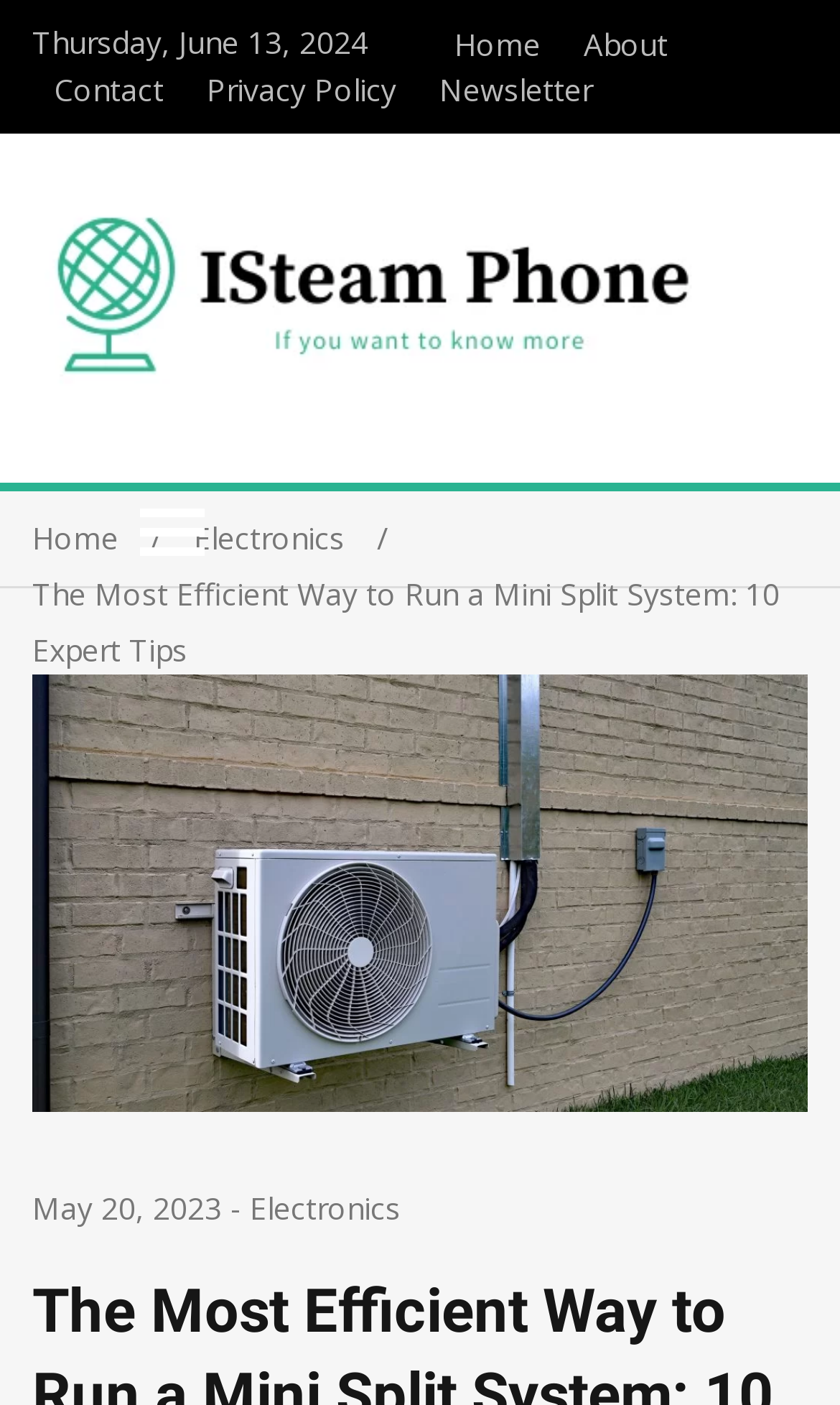Please find the bounding box coordinates of the element that must be clicked to perform the given instruction: "subscribe to newsletter". The coordinates should be four float numbers from 0 to 1, i.e., [left, top, right, bottom].

[0.497, 0.048, 0.731, 0.08]